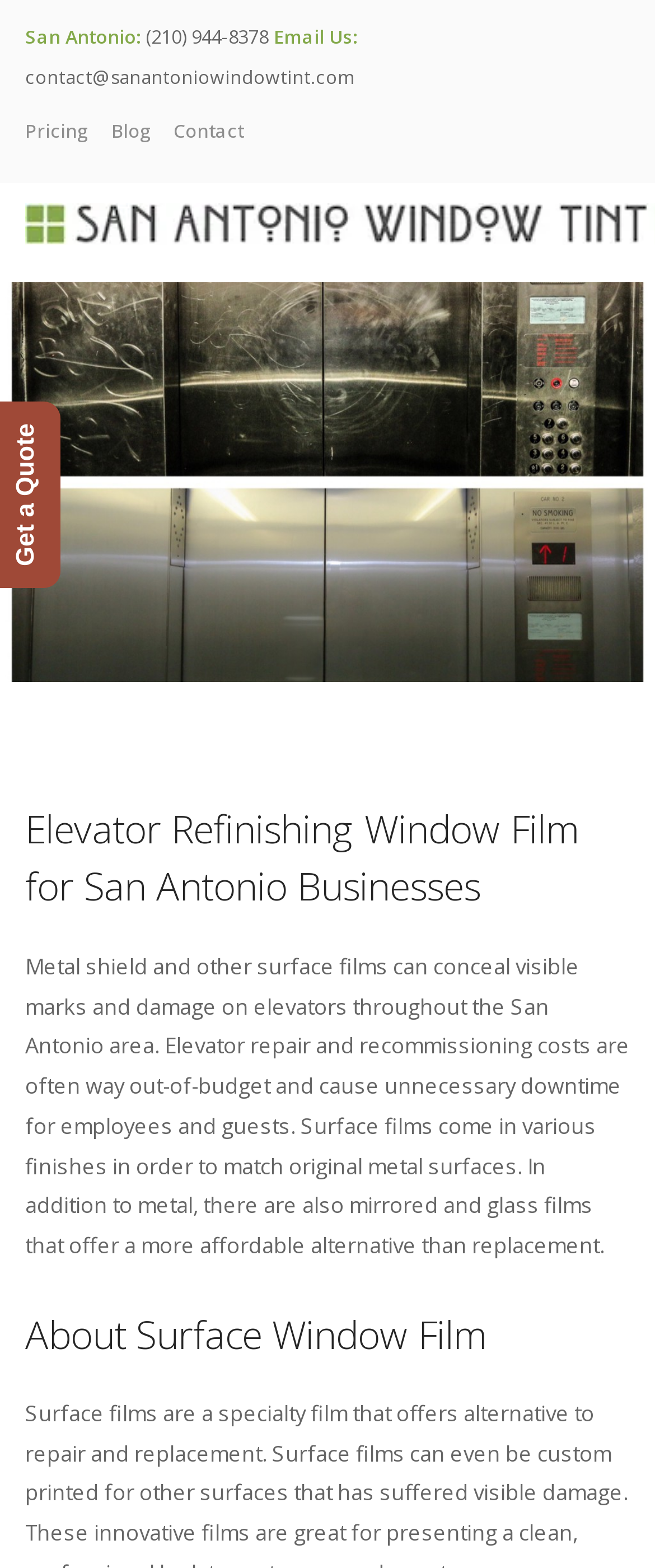What is the purpose of surface window film?
Analyze the image and provide a thorough answer to the question.

I inferred the purpose of surface window film by reading the paragraph of text that describes its benefits. According to the text, surface films can conceal visible marks and damage on elevators, providing a cost-effective solution compared to repair and recommissioning.